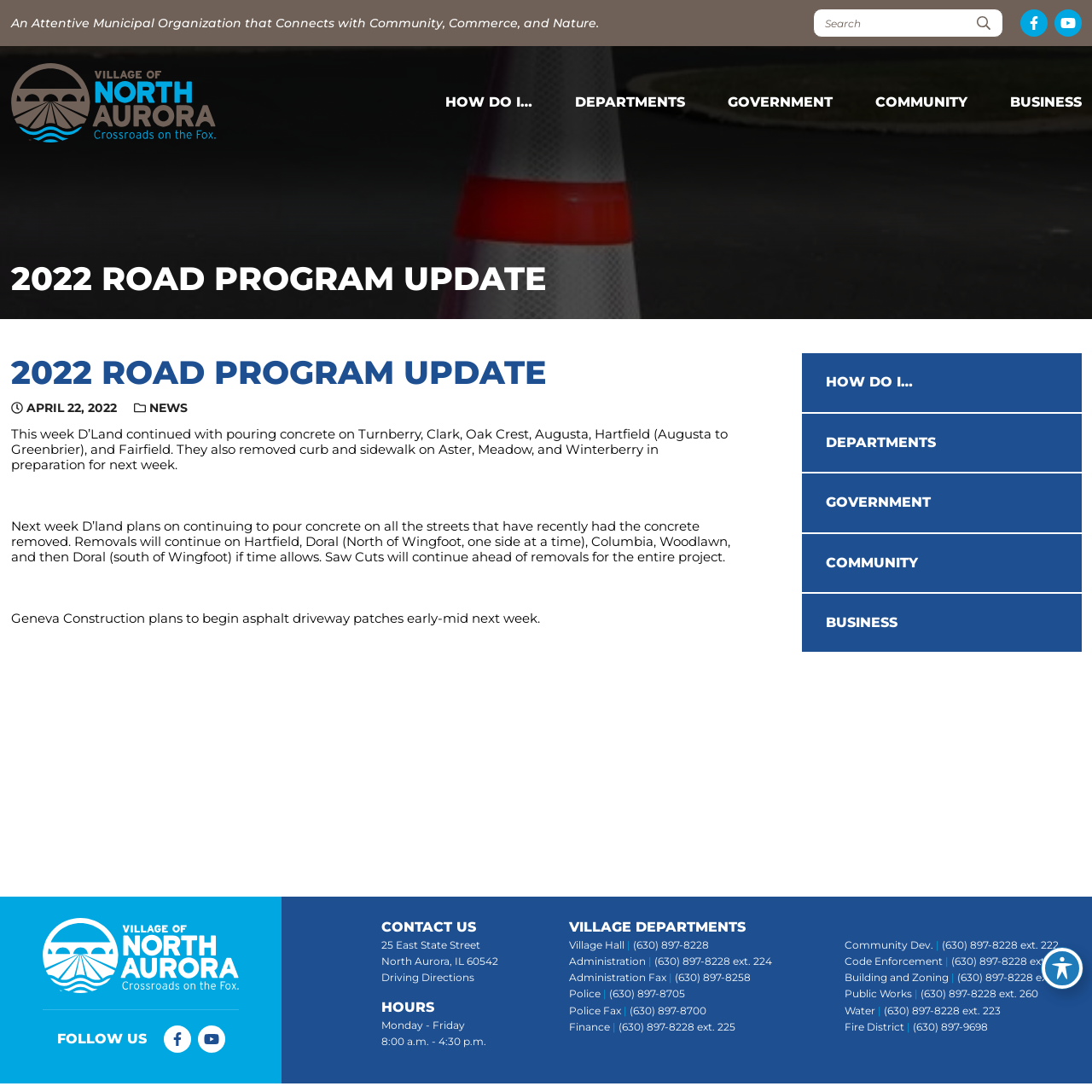Please find the bounding box coordinates for the clickable element needed to perform this instruction: "Search for:".

[0.745, 0.008, 0.918, 0.035]